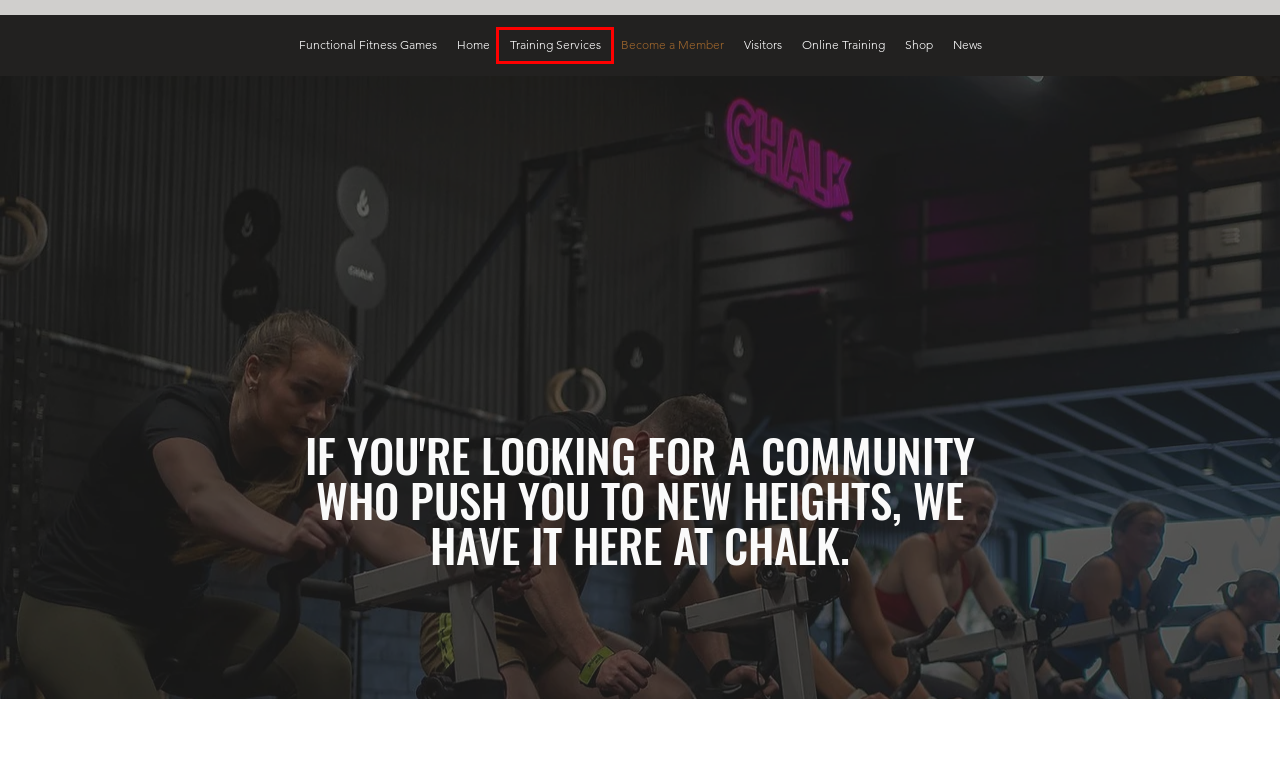Given a screenshot of a webpage with a red bounding box highlighting a UI element, determine which webpage description best matches the new webpage that appears after clicking the highlighted element. Here are the candidates:
A. New Customer Signup - CrossFit Omagh
B. Train at Chalk | Visitors & Drop-ins
C. Train at Chalk | Services
D. Functional Fitness Programming by CHALK
E. T&C's | Chalk Fitness Site
F. Home | CHALK Fitness
G. Functional Athlete Games
H. Training Resources for CrossFit Athletes

C